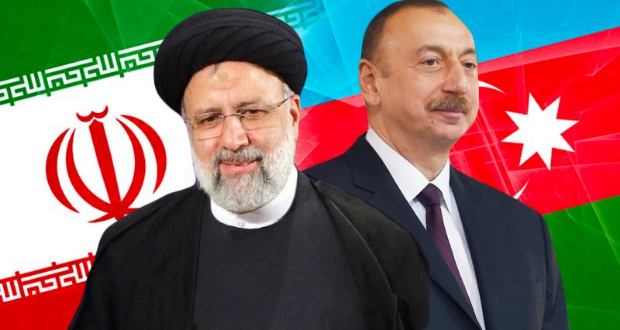By analyzing the image, answer the following question with a detailed response: What is the context of the diplomatic relationship between Iran and Azerbaijan?

According to the caption, the image highlights the ongoing diplomatic and geopolitical relationships between Iran and Azerbaijan, particularly in the context of regional issues and historical ties, which suggests that their bilateral relations are influenced by these factors.